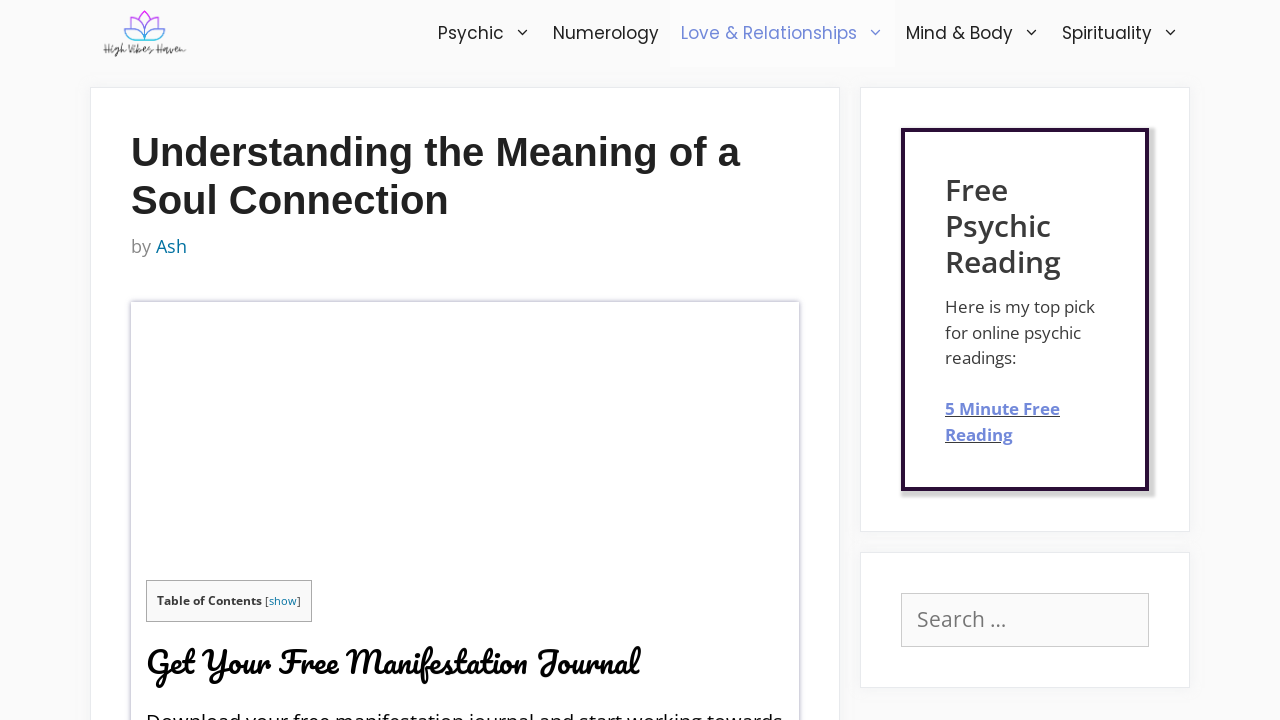Use a single word or phrase to answer the question:
What is the author's name of the article?

Ash